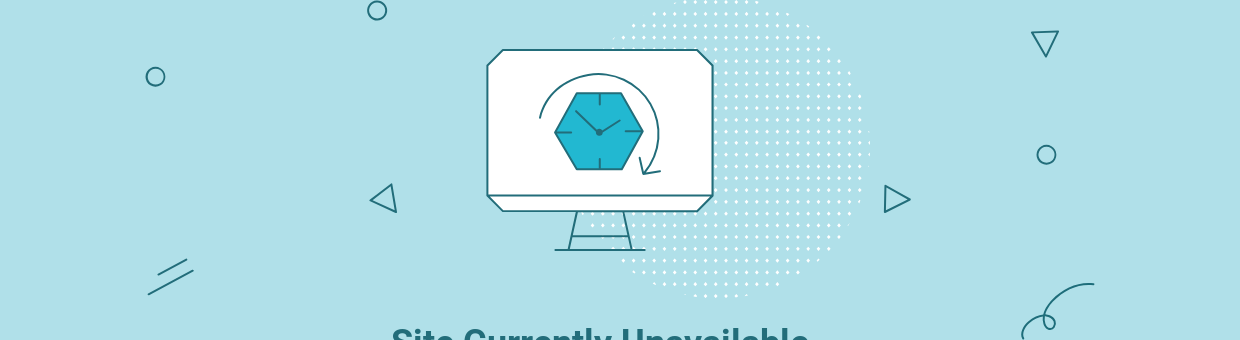Answer the question using only one word or a concise phrase: What symbolizes a wait or downtime?

Hourglass icon